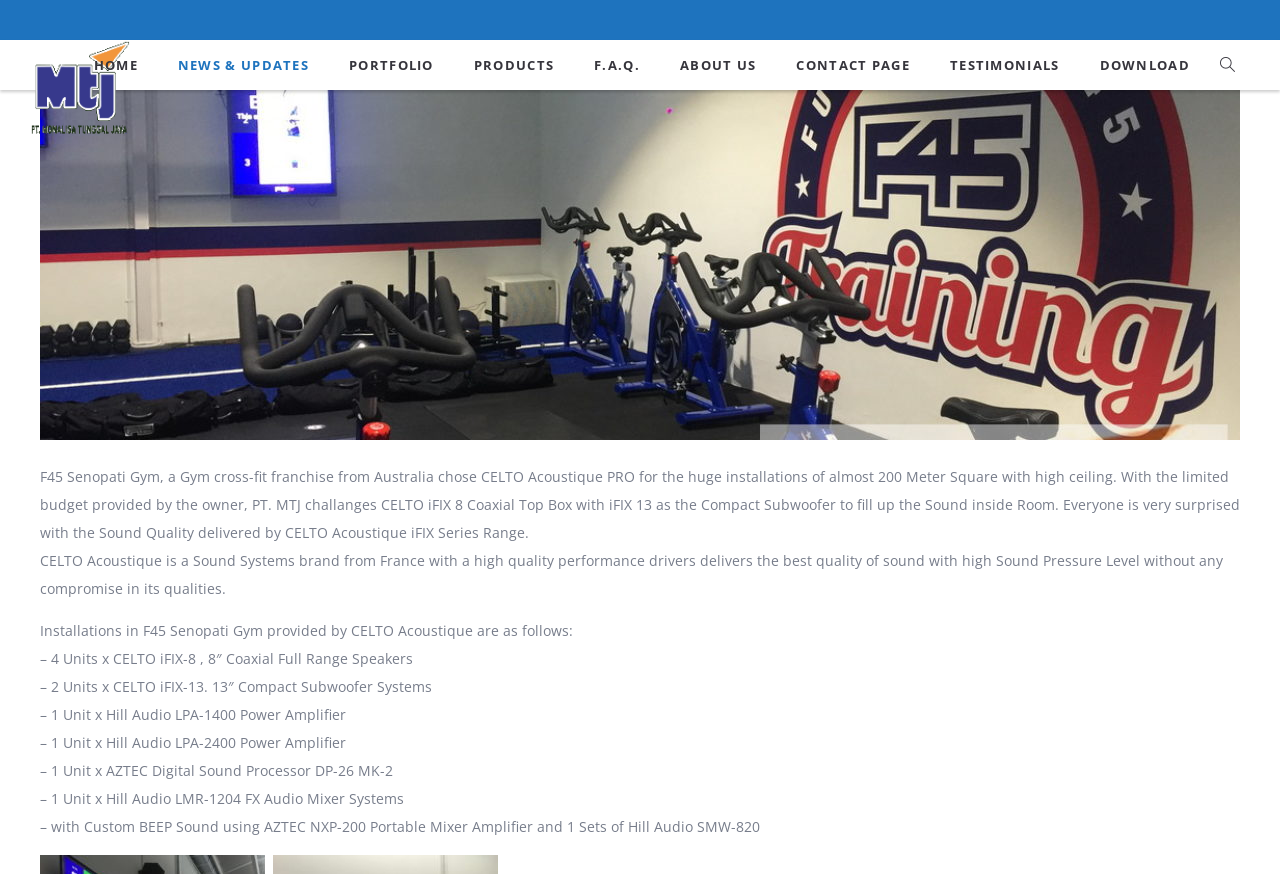Kindly determine the bounding box coordinates of the area that needs to be clicked to fulfill this instruction: "Click on the button with a search icon".

[0.945, 0.046, 0.973, 0.103]